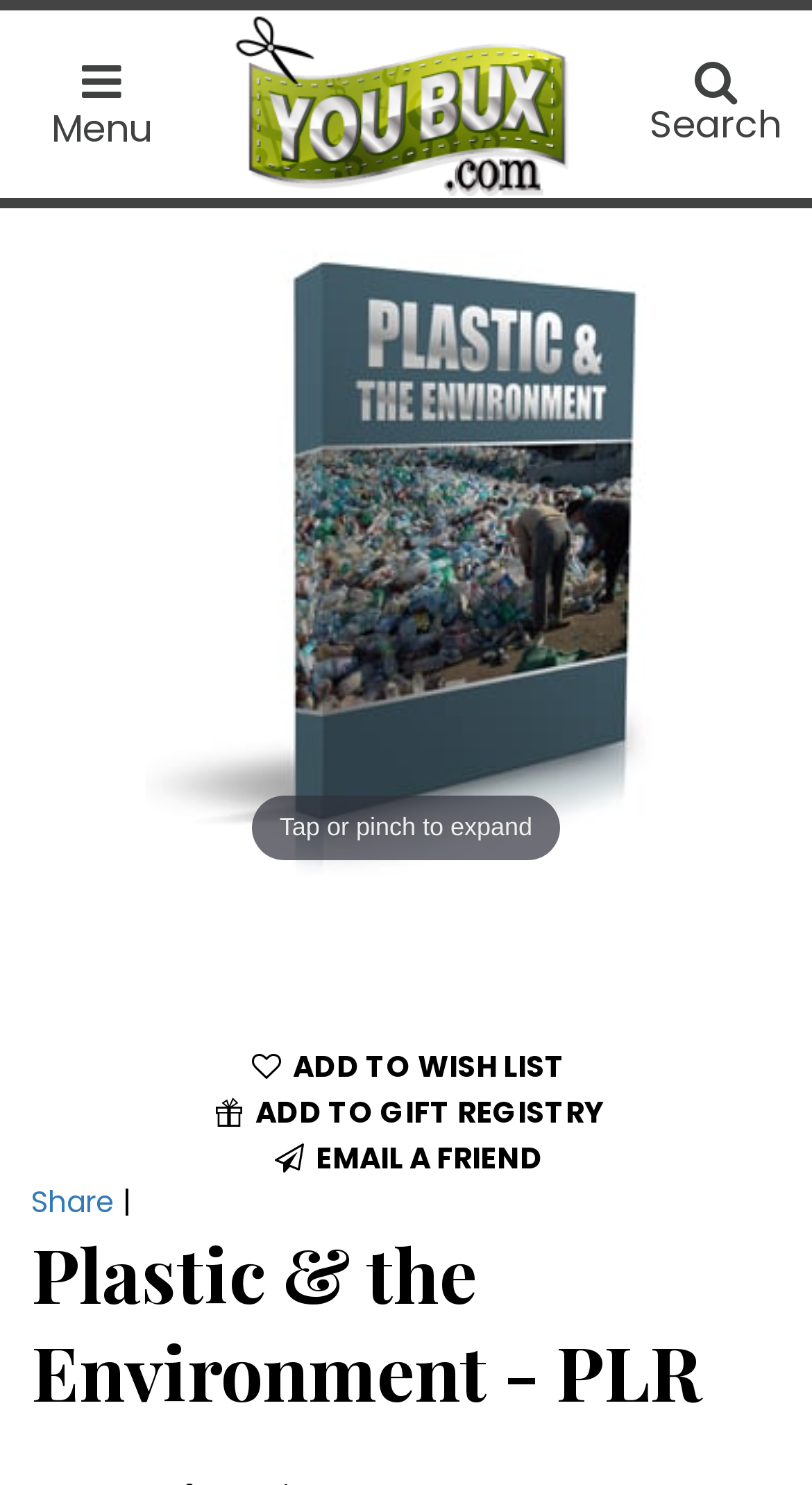Produce an extensive caption that describes everything on the webpage.

The webpage is about "Plastic & the Environment - PLR". At the top, there is a header section that spans the entire width of the page. Within this section, there are three buttons: a menu button on the left, a search button on the right, and a logo image of "YouBux.com" in the middle.

Below the header section, there is a link that takes up most of the width of the page. This link contains a figure with an image, and a static text "Tap or pinch to expand" is displayed on top of the image.

Underneath the link, there are four buttons aligned horizontally: "ADD TO WISH LIST", "ADD TO GIFT REGISTRY", "EMAIL A FRIEND", and "Share". These buttons are positioned near the bottom of the page.

To the right of the "Share" button, there is a vertical separator line represented by a static text "|". 

The main content of the page is a section labeled "productname", which takes up most of the width of the page and is positioned at the bottom. Within this section, there is a static text "Plastic & the Environment - PLR", which is likely the title of the product or page.